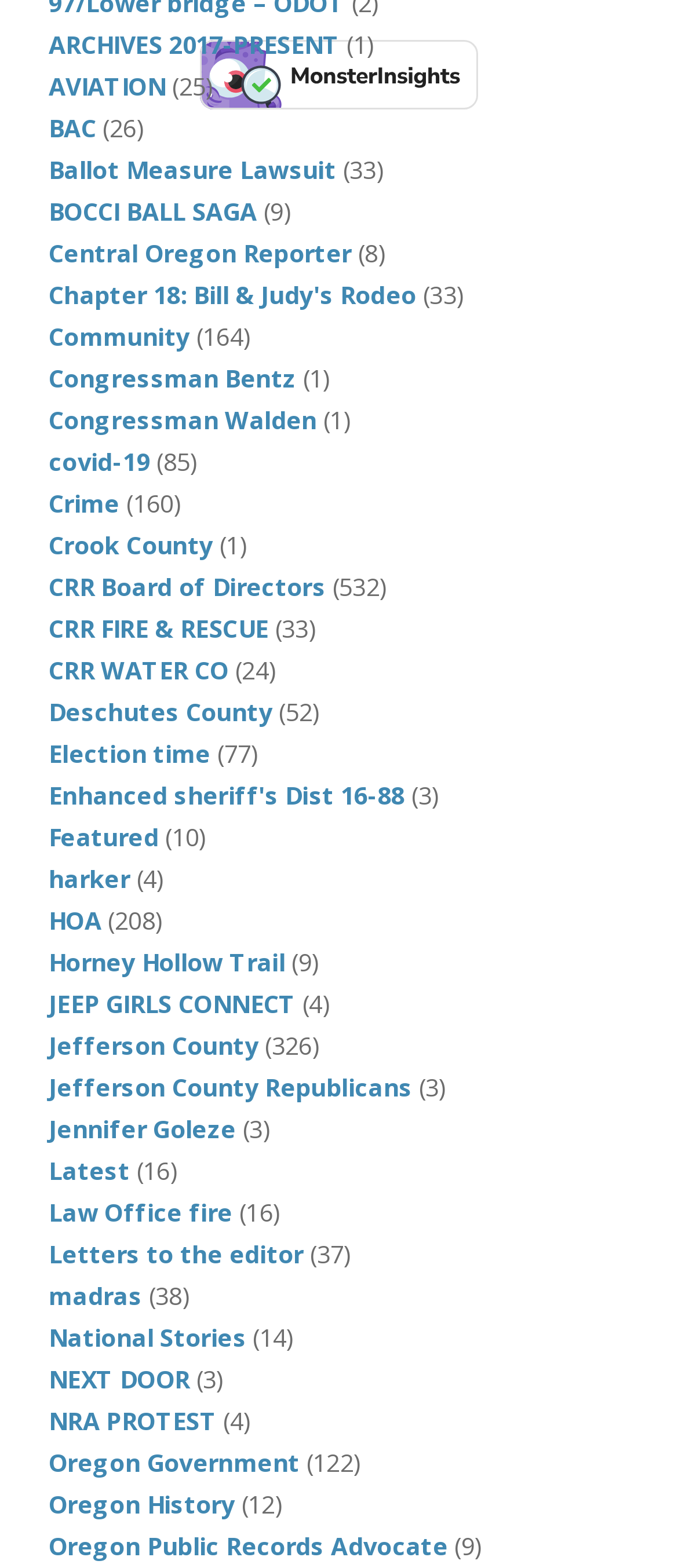What is the first link on the webpage?
Please look at the screenshot and answer in one word or a short phrase.

AVIATION